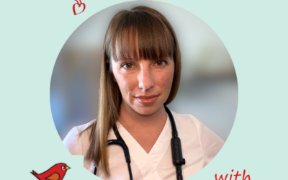What is the subject wearing around her neck?
Based on the screenshot, respond with a single word or phrase.

a stethoscope